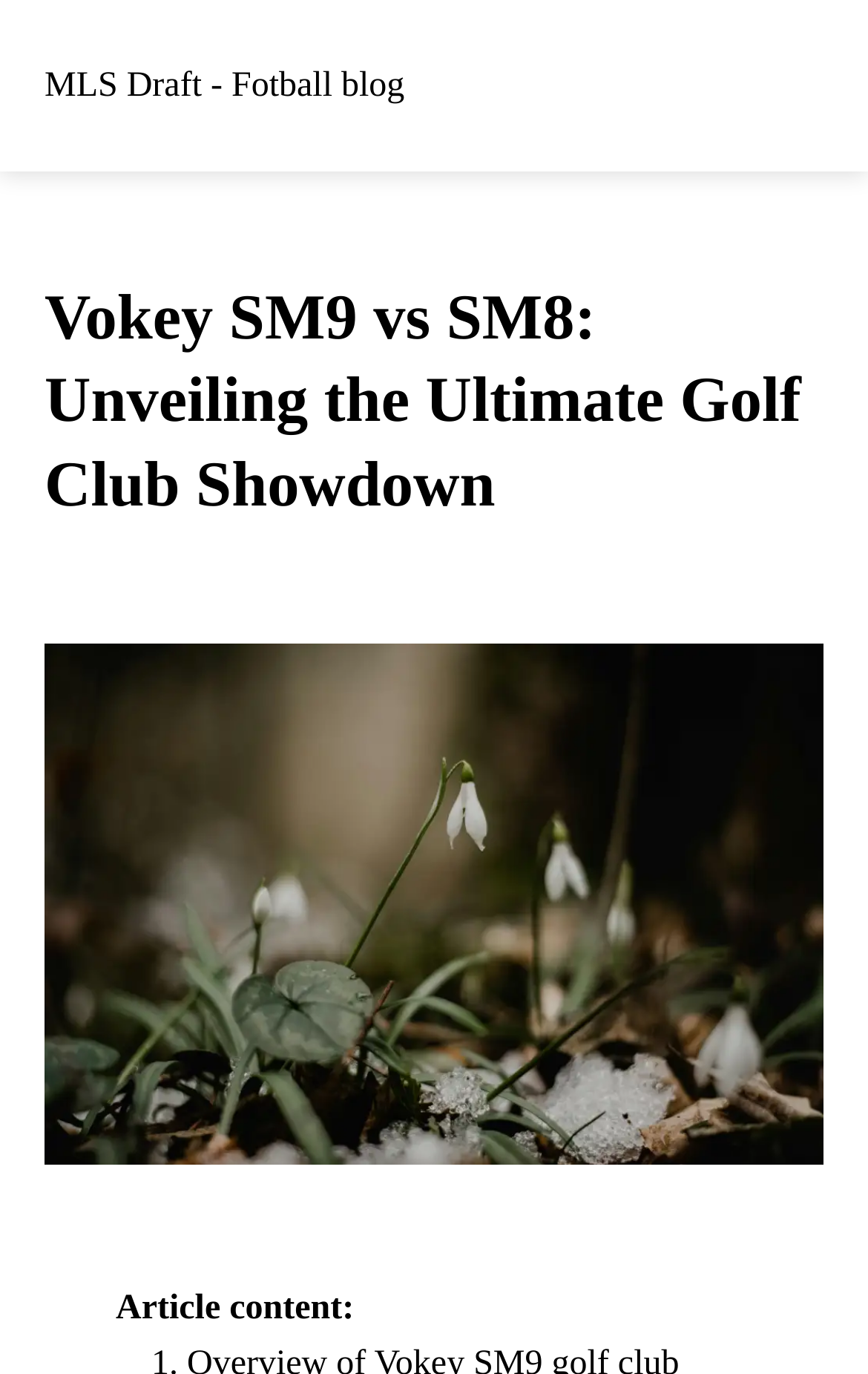Please identify the primary heading on the webpage and return its text.

Vokey SM9 vs SM8: Unveiling the Ultimate Golf Club Showdown